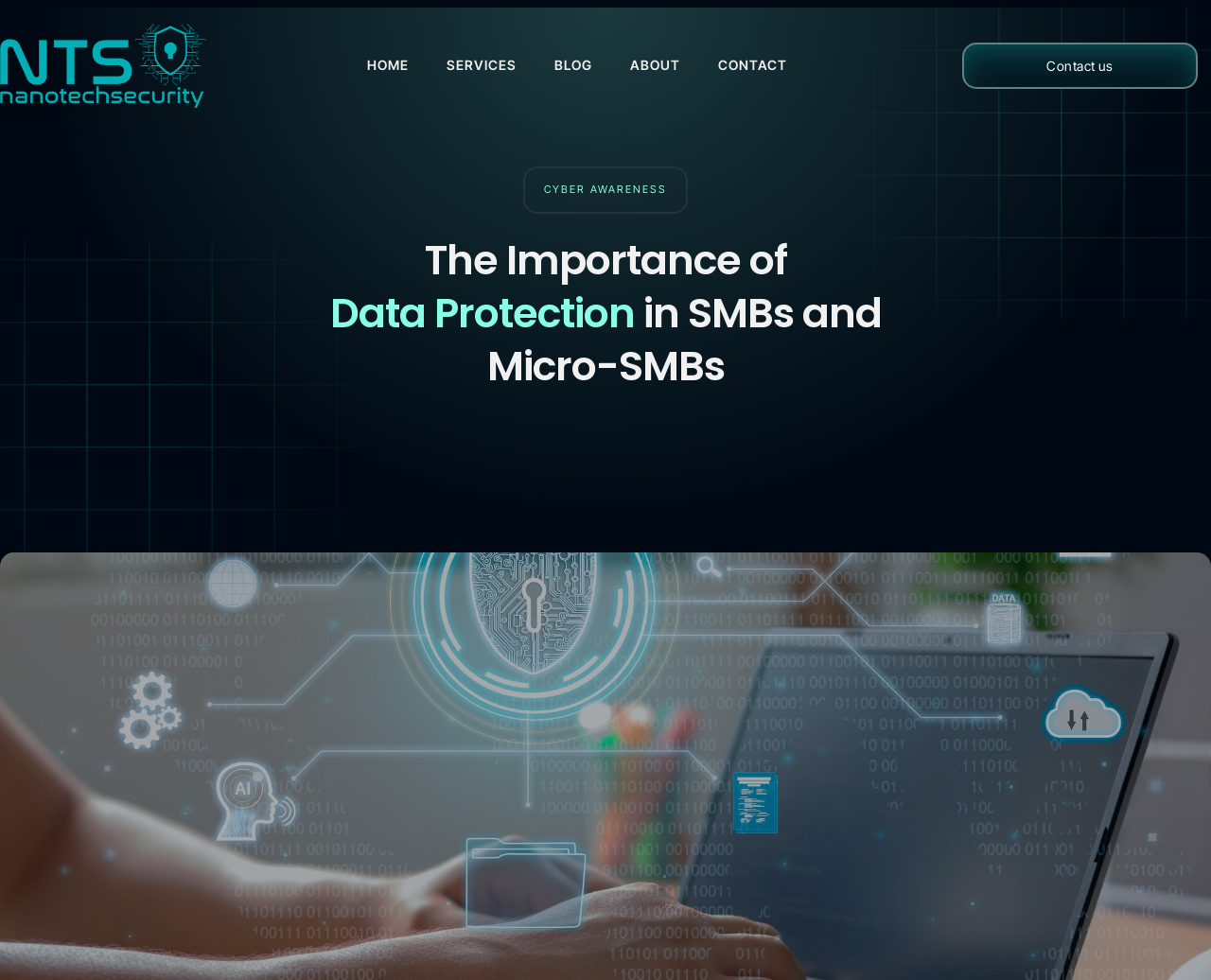What is the main topic of this webpage?
Please give a detailed and elaborate explanation in response to the question.

Based on the webpage's content, particularly the heading 'The Importance of Data Protection in SMBs and Micro-SMBs', it is clear that the main topic of this webpage is data encryption and its importance in small and micro businesses.